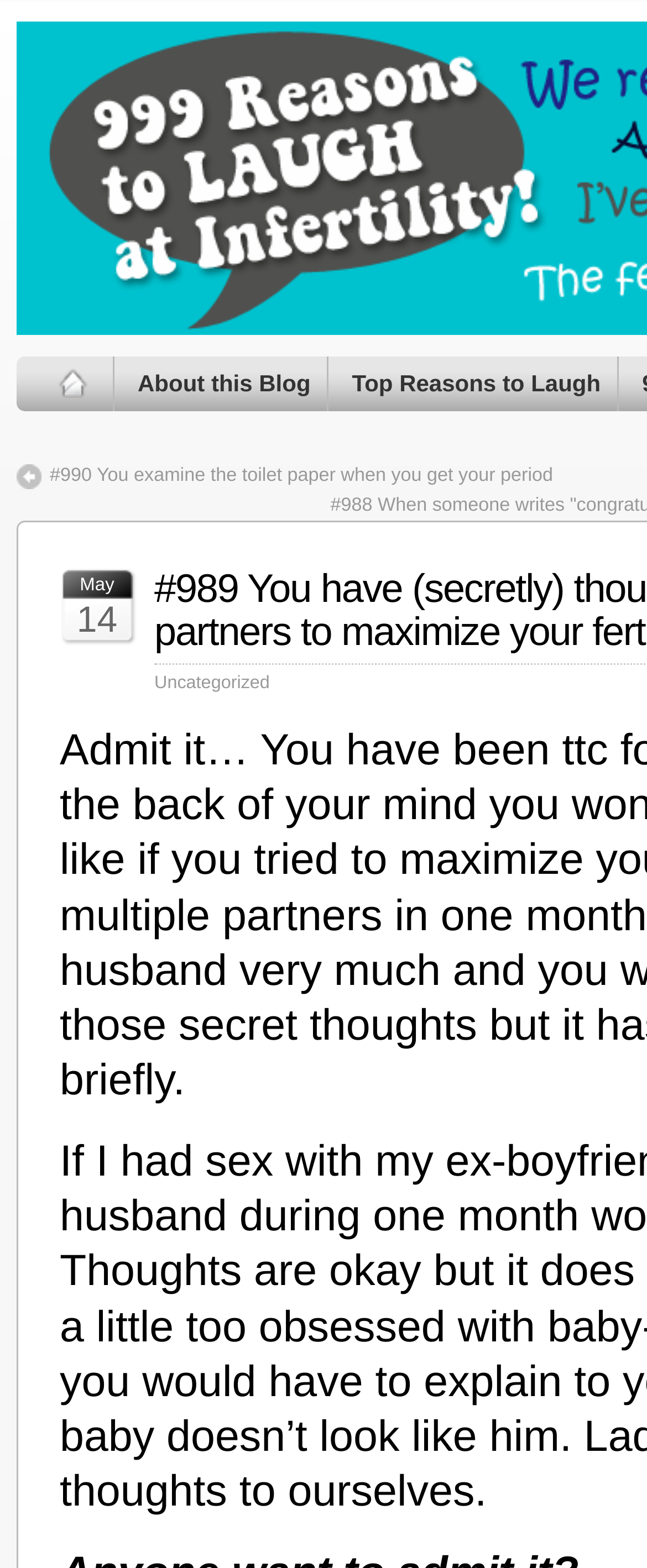Illustrate the webpage thoroughly, mentioning all important details.

This webpage appears to be a blog post with a title that reads "#989 You have (secretly) thought about having multiple partners to maximize your fertility". At the top of the page, there are three links: "Home" on the left, "About this Blog" in the middle, and "Top Reasons to Laugh" on the right. 

Below these links, there is another link "#990 You examine the toilet paper when you get your period", which is positioned slightly to the left of the center. 

Further down, there are two static text elements, "May" and "14", which are placed close together, with "May" slightly above and to the left of "14". 

To the right of these text elements, there is a link labeled "Uncategorized".